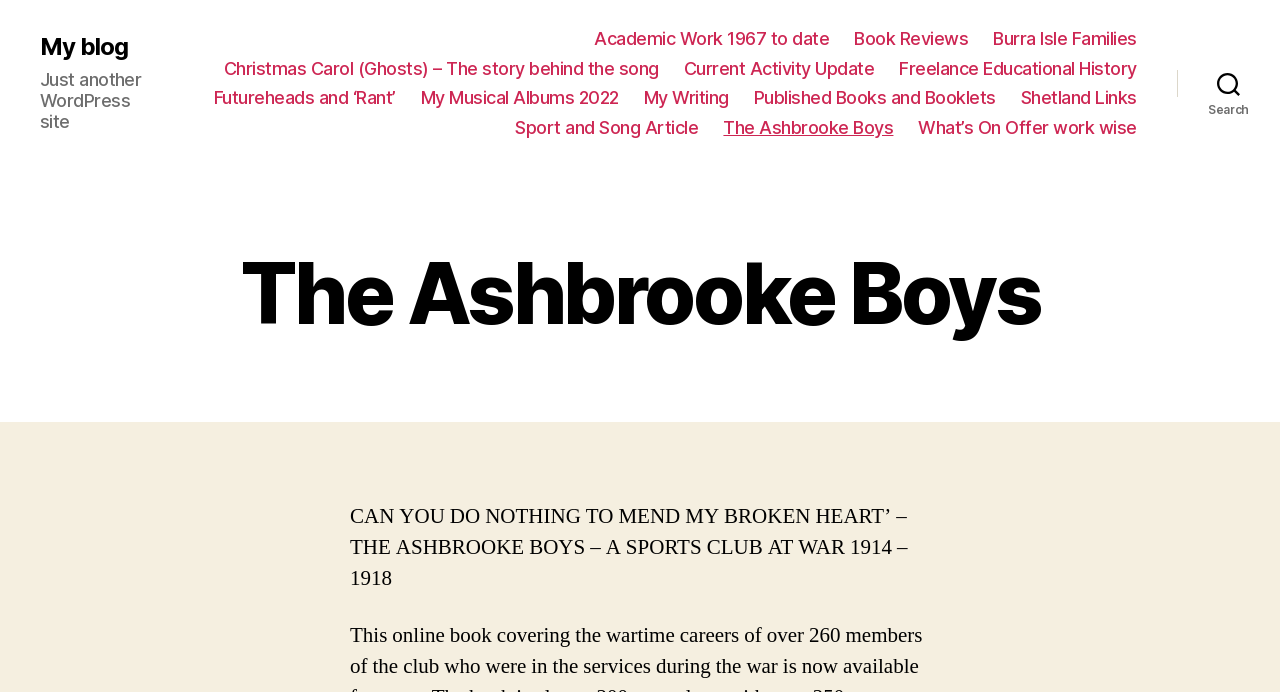Find the bounding box coordinates of the clickable area that will achieve the following instruction: "Go back to top".

None